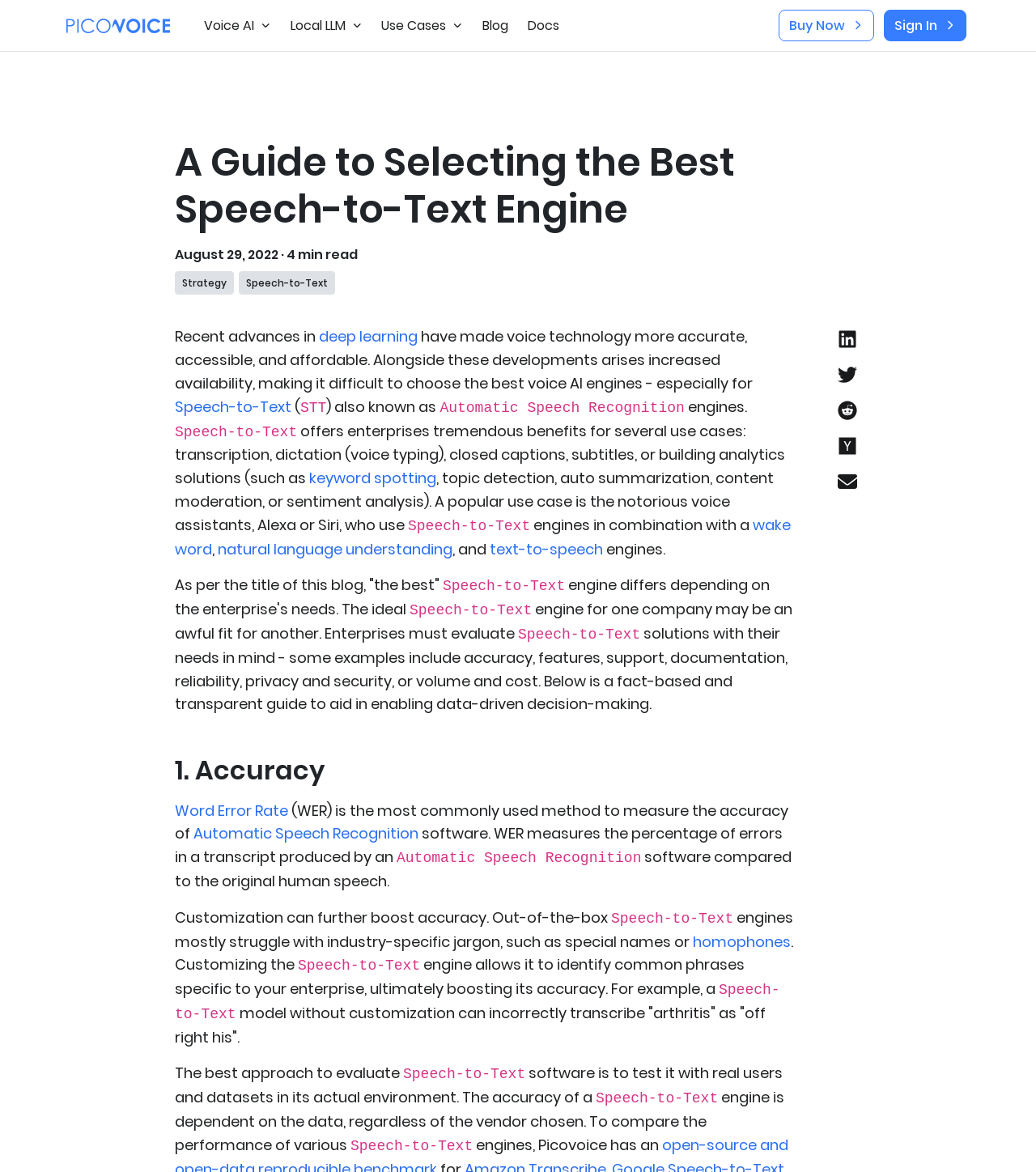Determine the bounding box coordinates for the area that should be clicked to carry out the following instruction: "Click on the 'Strategy' button".

[0.169, 0.231, 0.226, 0.252]